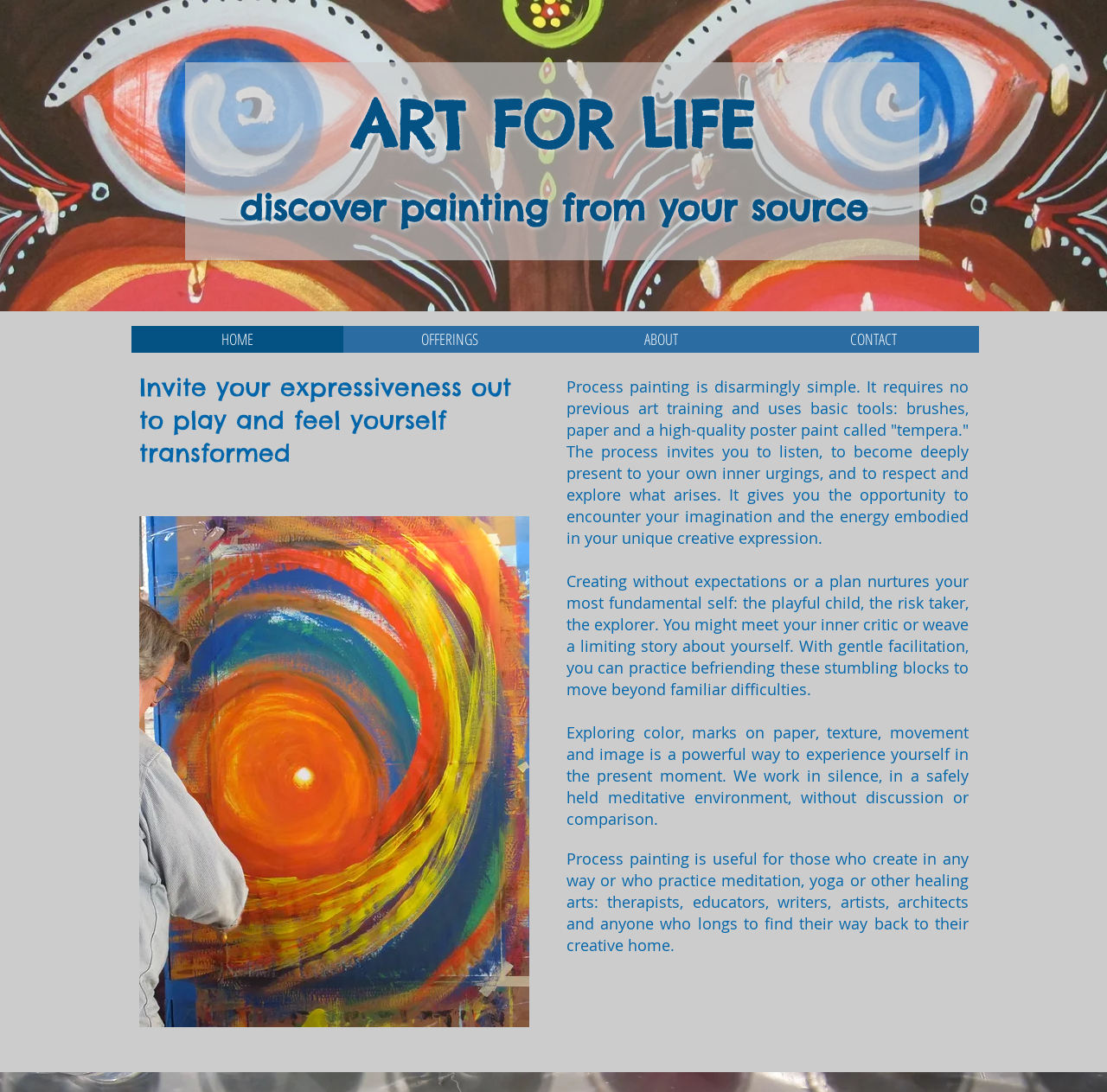Write an extensive caption that covers every aspect of the webpage.

The webpage is about "Art for Life", a platform that promotes process painting as a means of self-expression and personal growth. At the top of the page, there is a large heading "ART FOR LIFE" with a link to the same title. Below it, there is a smaller heading "discover painting from your source".

On the left side of the page, there is a navigation menu labeled "Site" with four links: "HOME", "OFFERINGS", "ABOUT", and "CONTACT". 

The main content of the page is divided into several sections. The first section has a heading "Invite your expressiveness out to play and feel yourself transformed" followed by a generic element "Following the energy". 

Below this section, there are four paragraphs of text that describe the process of process painting. The text explains that process painting is a simple and accessible form of art that requires no previous training, and that it can help individuals tap into their creativity and imagination. The text also describes the benefits of process painting, including nurturing one's inner self, befriending one's inner critic, and experiencing oneself in the present moment.

The text is arranged in a vertical column, with each paragraph positioned below the previous one. The overall layout is clean and easy to read, with clear headings and concise text.